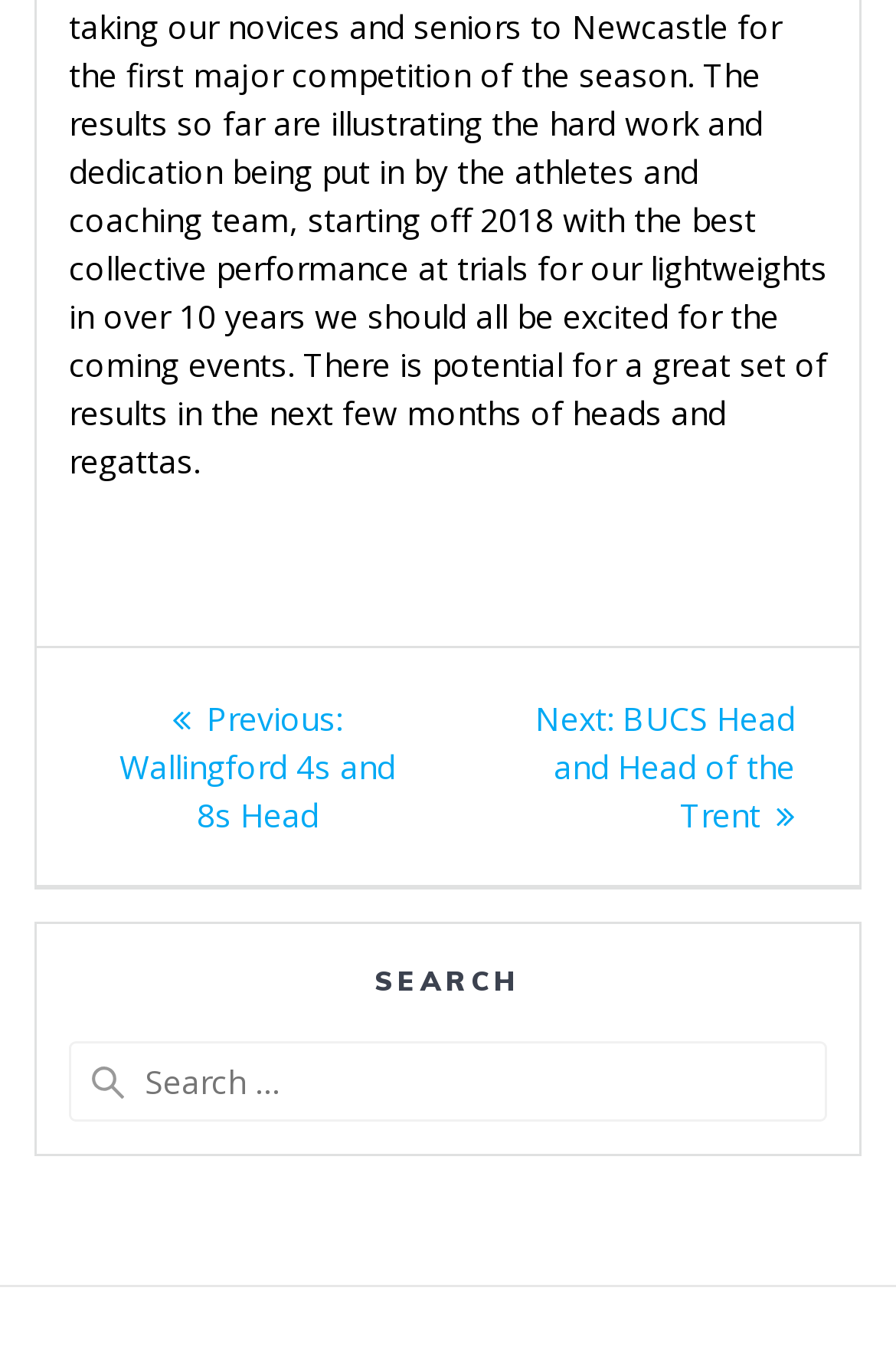Please examine the image and provide a detailed answer to the question: What is the purpose of the navigation element?

The navigation element contains links to previous and next posts, indicating that it is used to navigate between posts on the website.